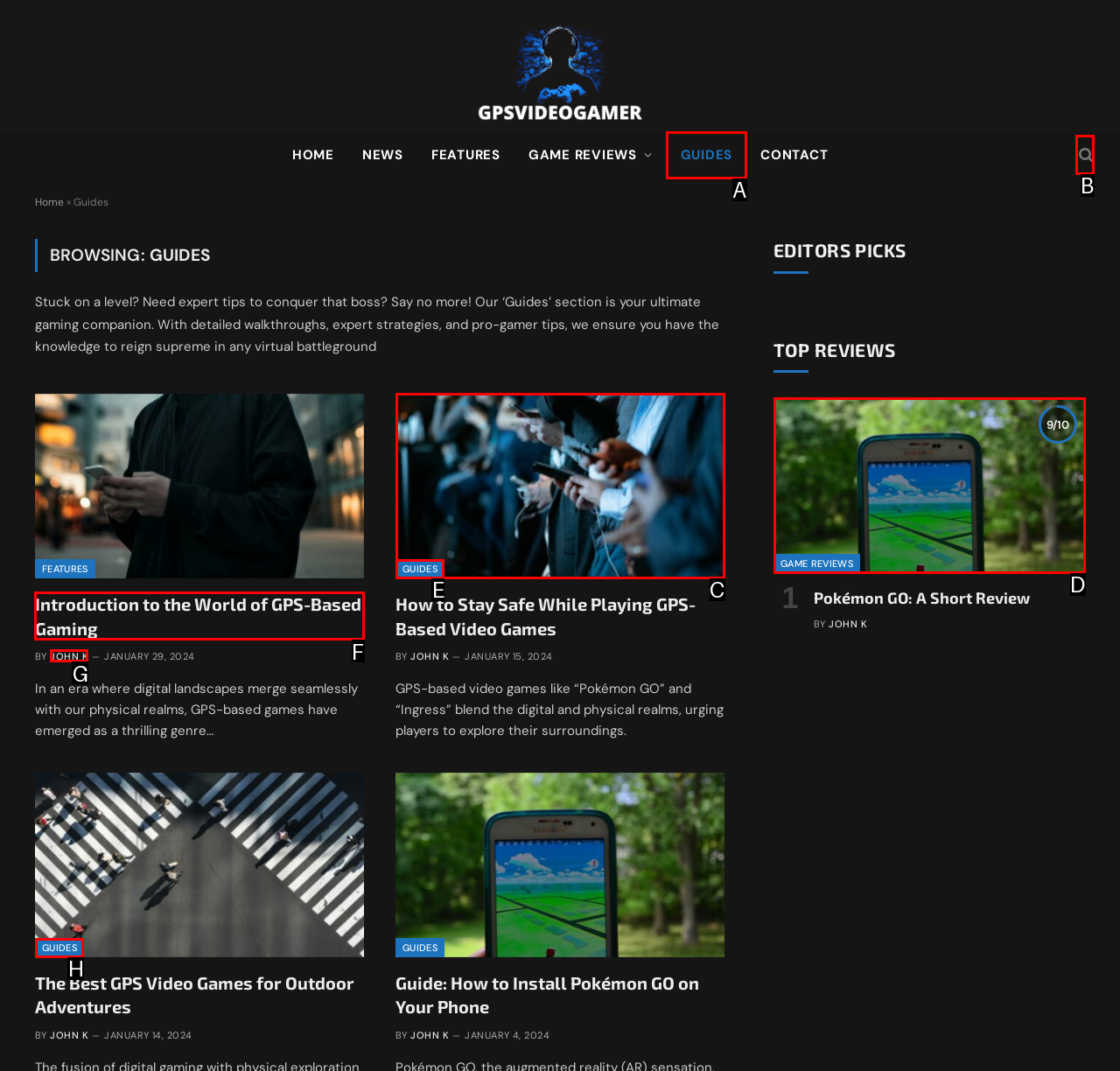Decide which HTML element to click to complete the task: Read the article 'Introduction to the World of GPS-Based Gaming' Provide the letter of the appropriate option.

F